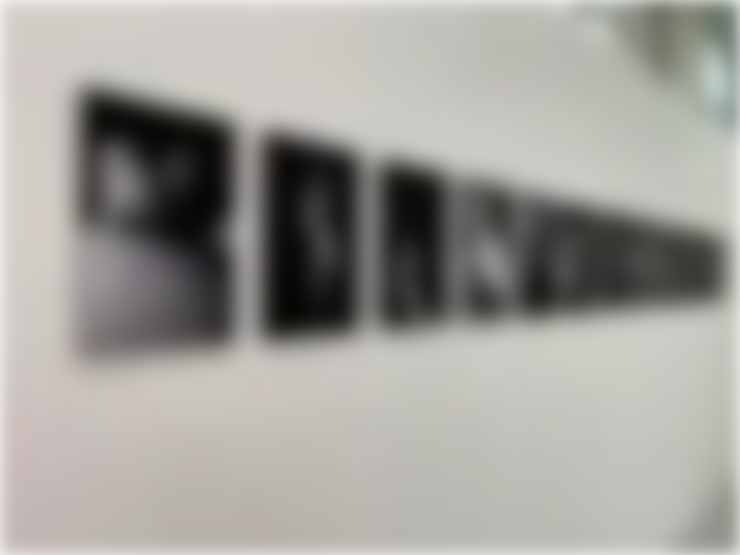What is the focus of the 'Male Gazes' series? Please answer the question using a single word or phrase based on the image.

Body confidence and personal narrative